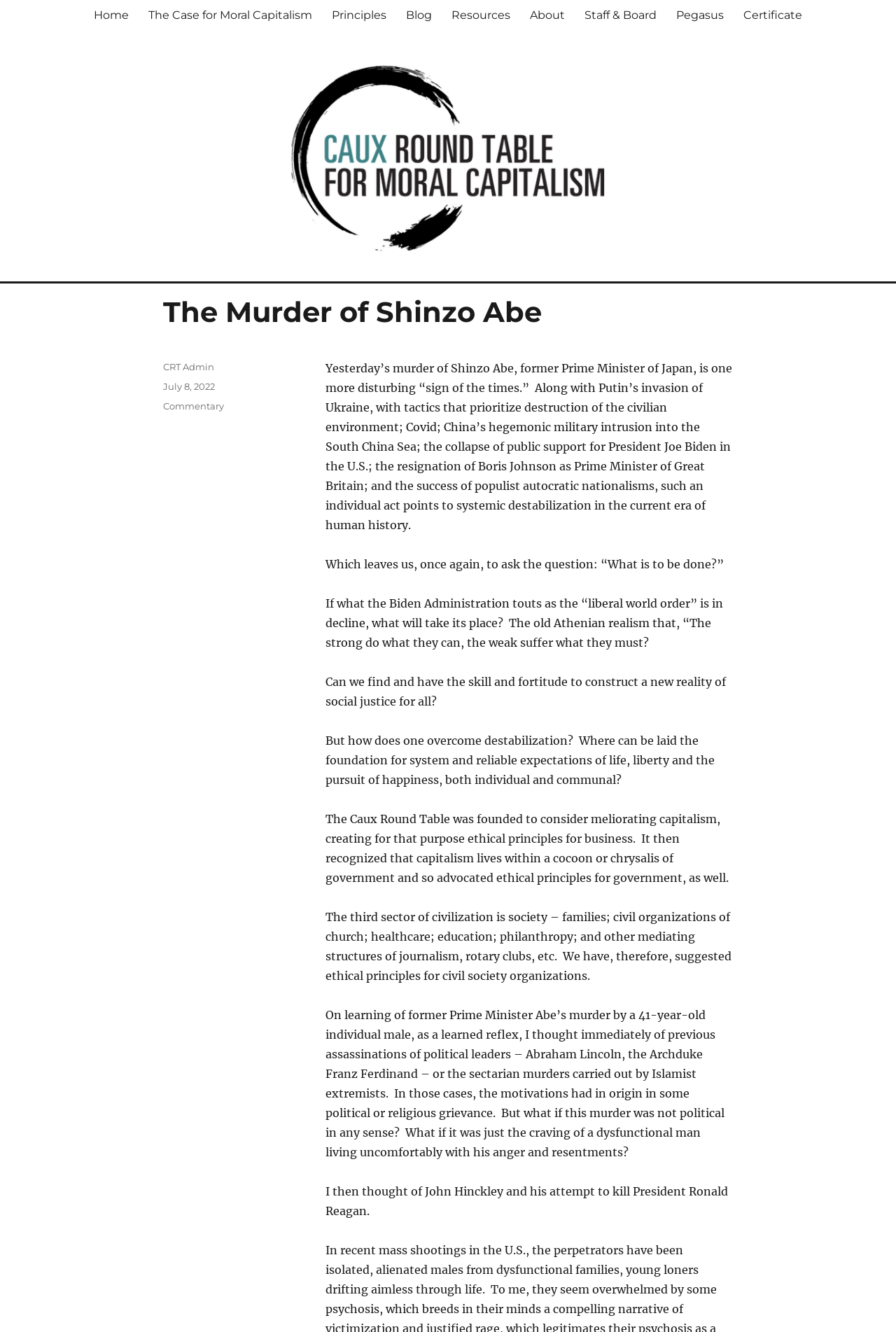Provide the bounding box coordinates for the area that should be clicked to complete the instruction: "Click the 'CRT Admin' link in the footer".

[0.182, 0.271, 0.239, 0.279]